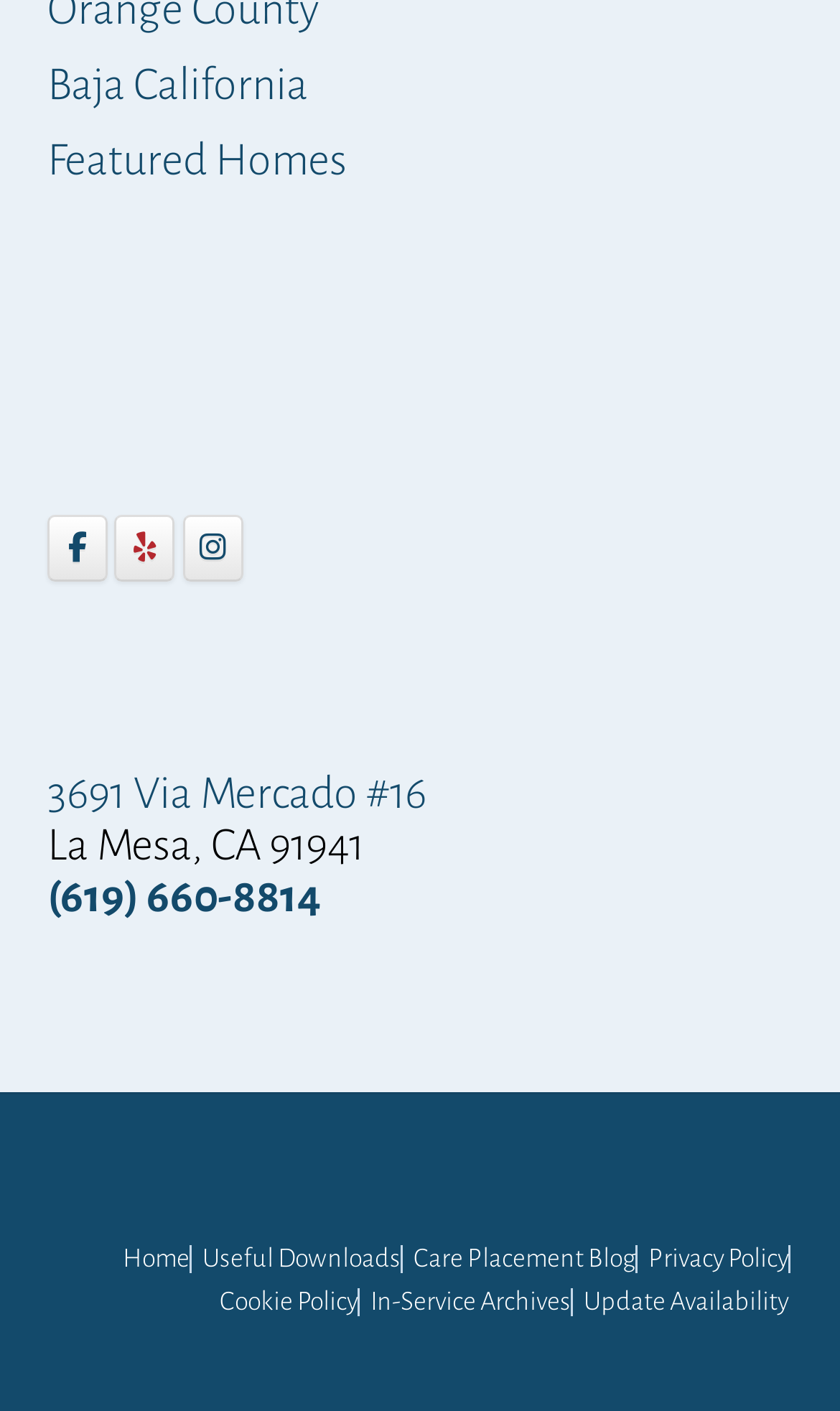Bounding box coordinates must be specified in the format (top-left x, top-left y, bottom-right x, bottom-right y). All values should be floating point numbers between 0 and 1. What are the bounding box coordinates of the UI element described as: Home

[0.146, 0.882, 0.226, 0.902]